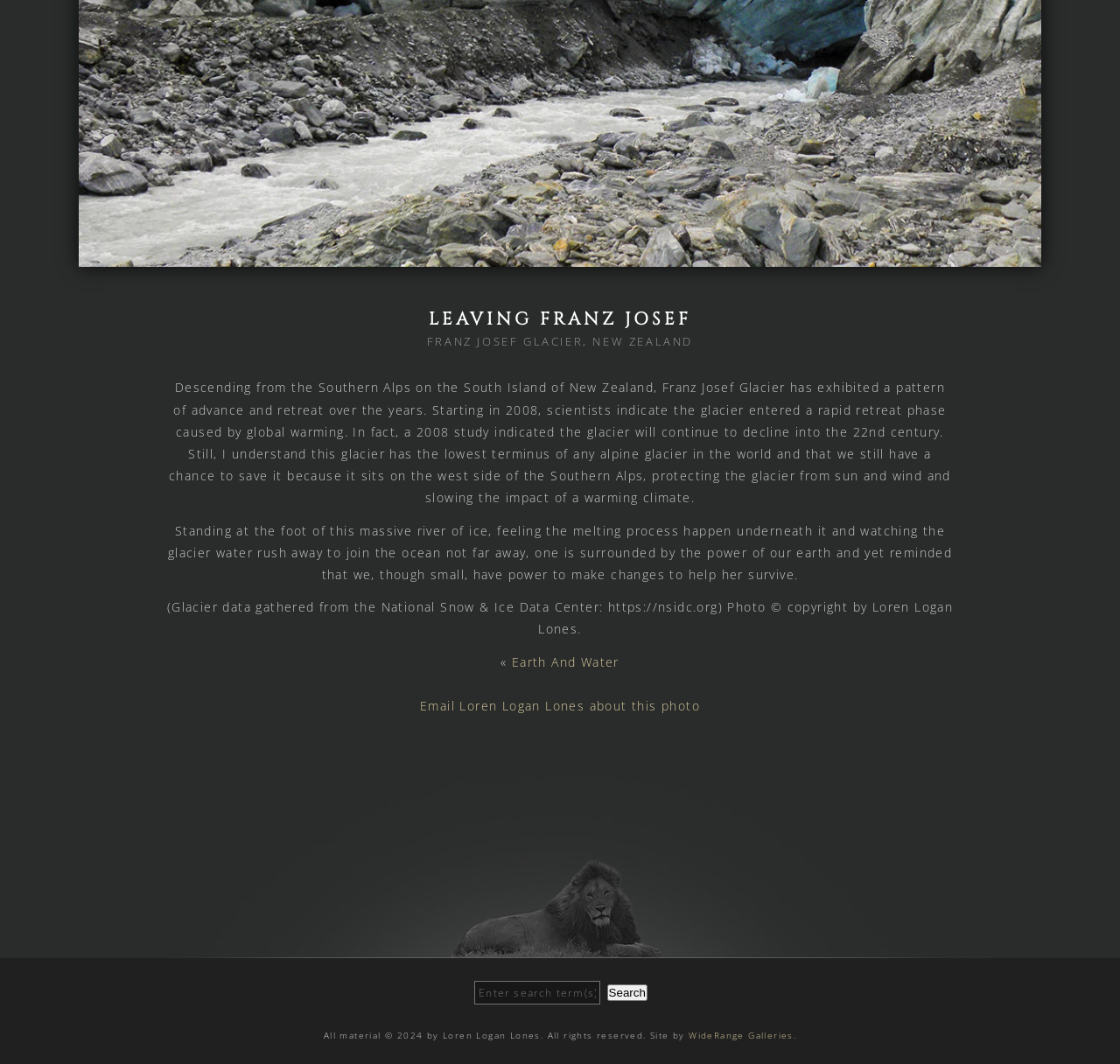Give the bounding box coordinates for this UI element: "title="Next Photo"". The coordinates should be four float numbers between 0 and 1, arranged as [left, top, right, bottom].

[0.934, 0.013, 0.973, 0.029]